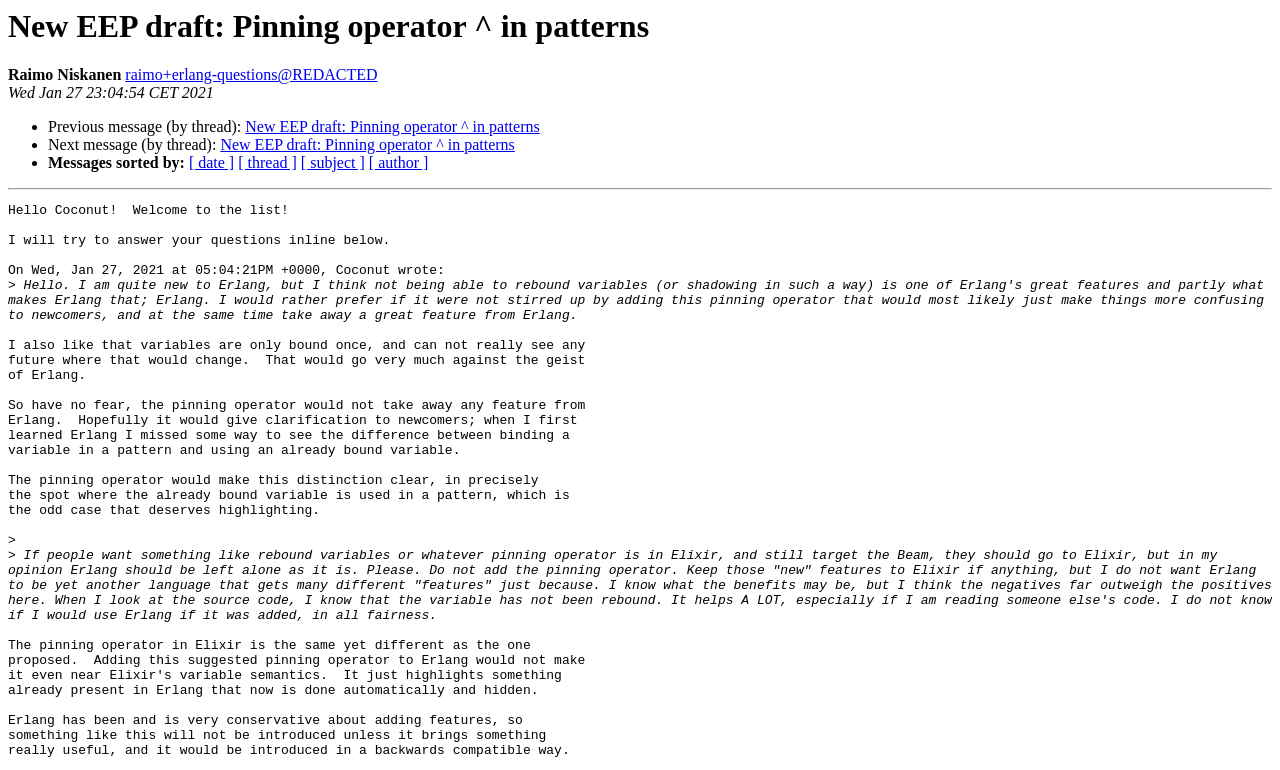Respond with a single word or phrase:
What is the date of the message?

Wed Jan 27 23:04:54 CET 2021